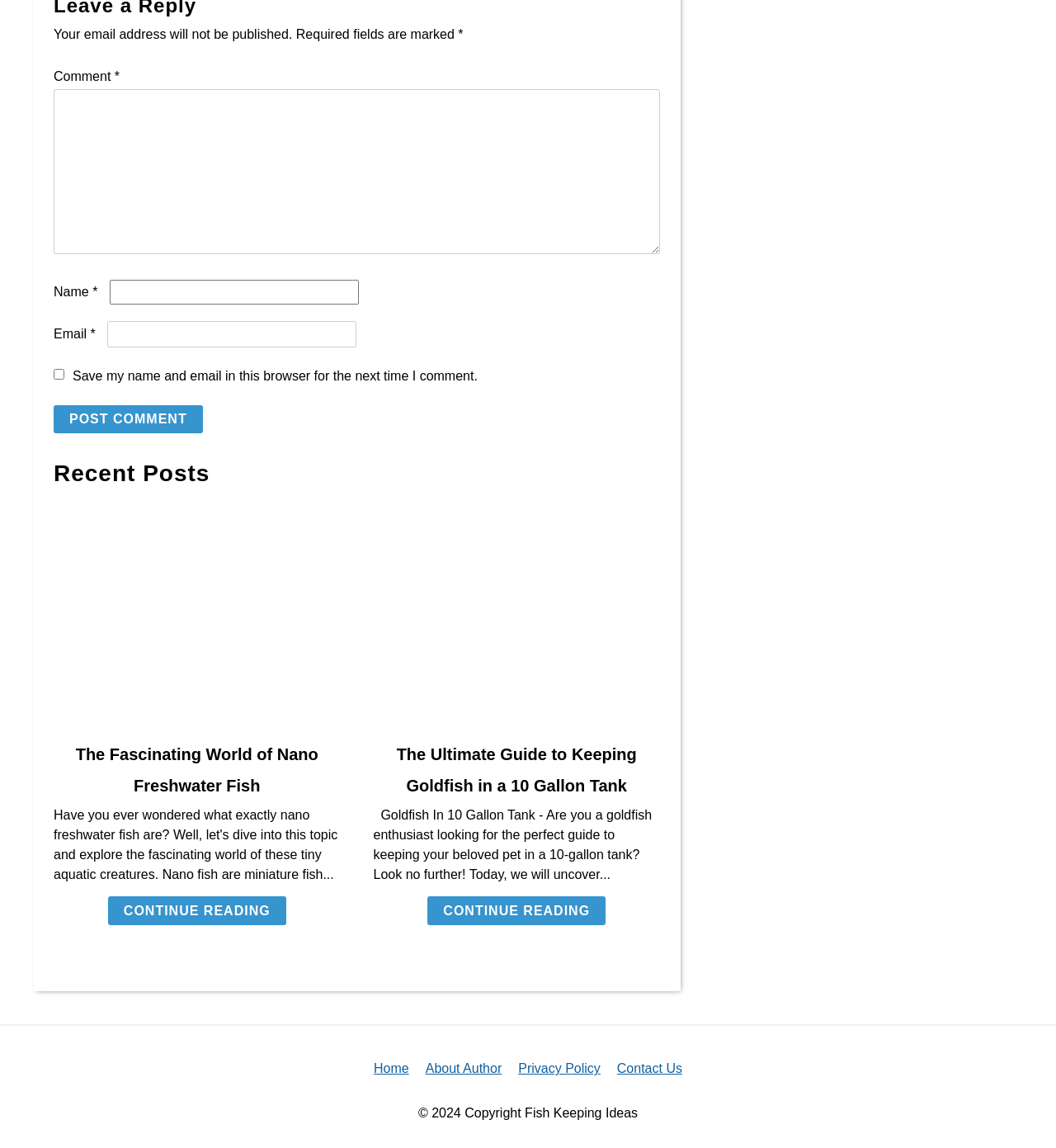How many links are in the footer?
From the screenshot, provide a brief answer in one word or phrase.

4